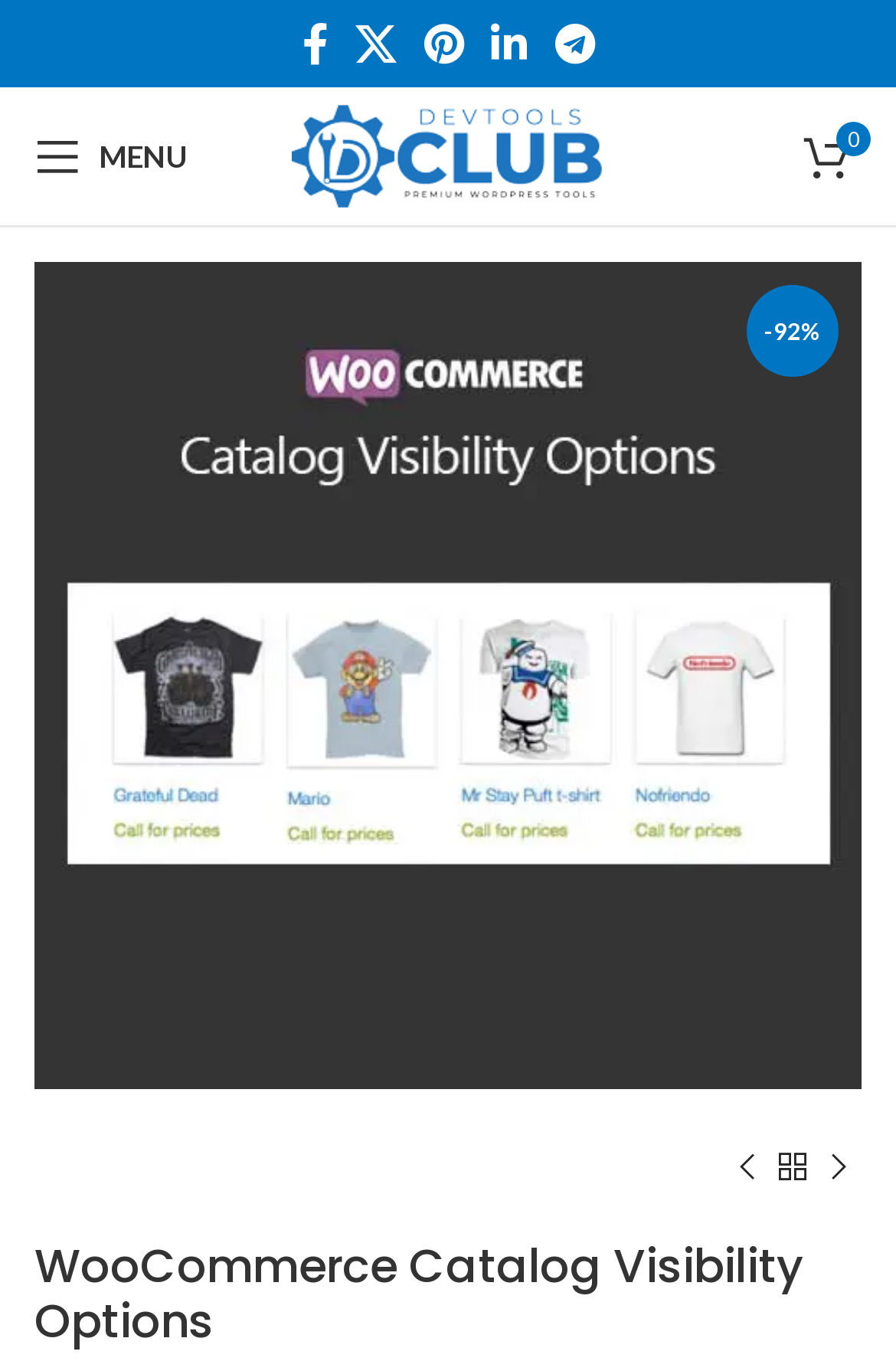Pinpoint the bounding box coordinates of the element you need to click to execute the following instruction: "Open mobile menu". The bounding box should be represented by four float numbers between 0 and 1, in the format [left, top, right, bottom].

[0.013, 0.081, 0.236, 0.149]